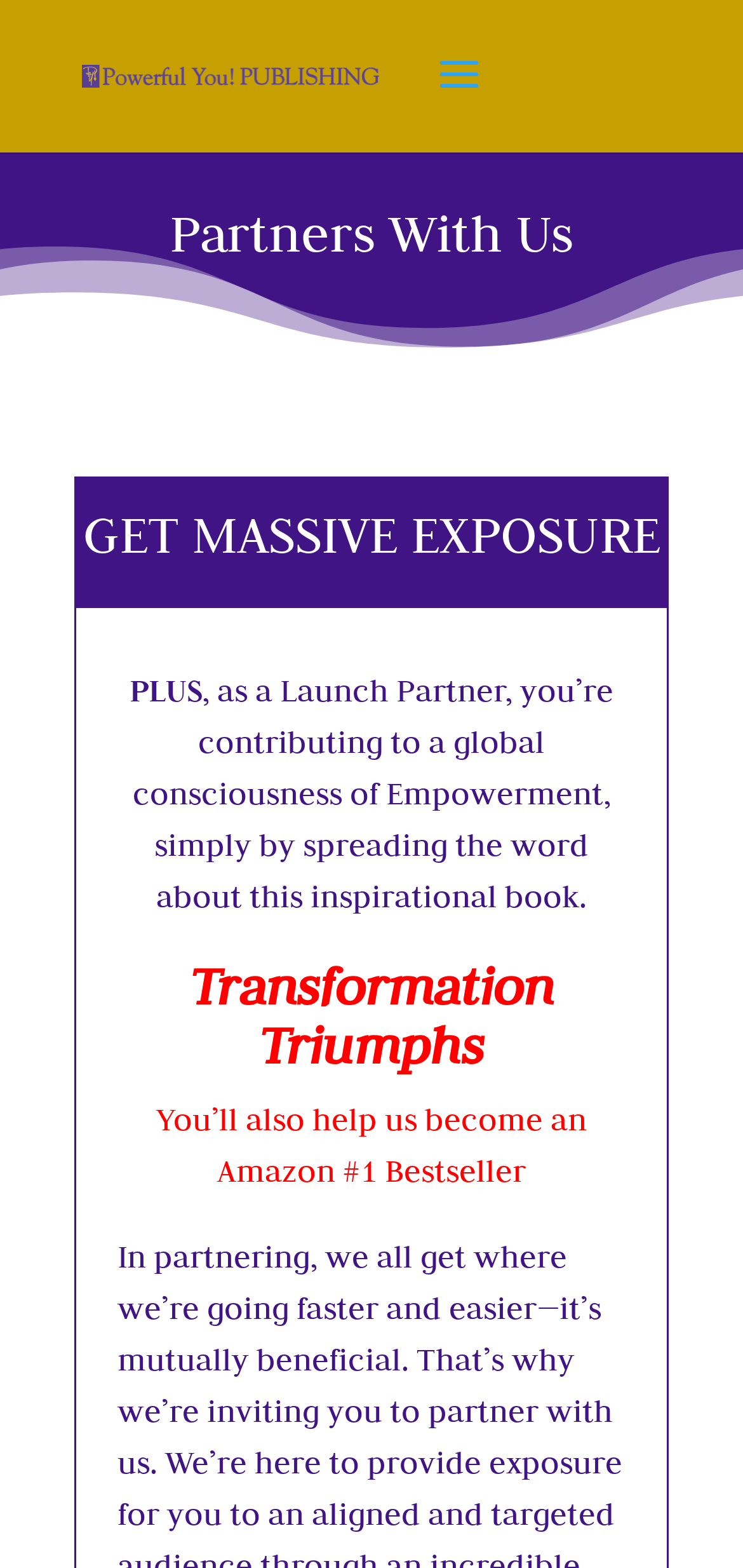Identify the bounding box coordinates for the UI element described as: "alt="Welcome Authors!"".

[0.11, 0.034, 0.51, 0.058]